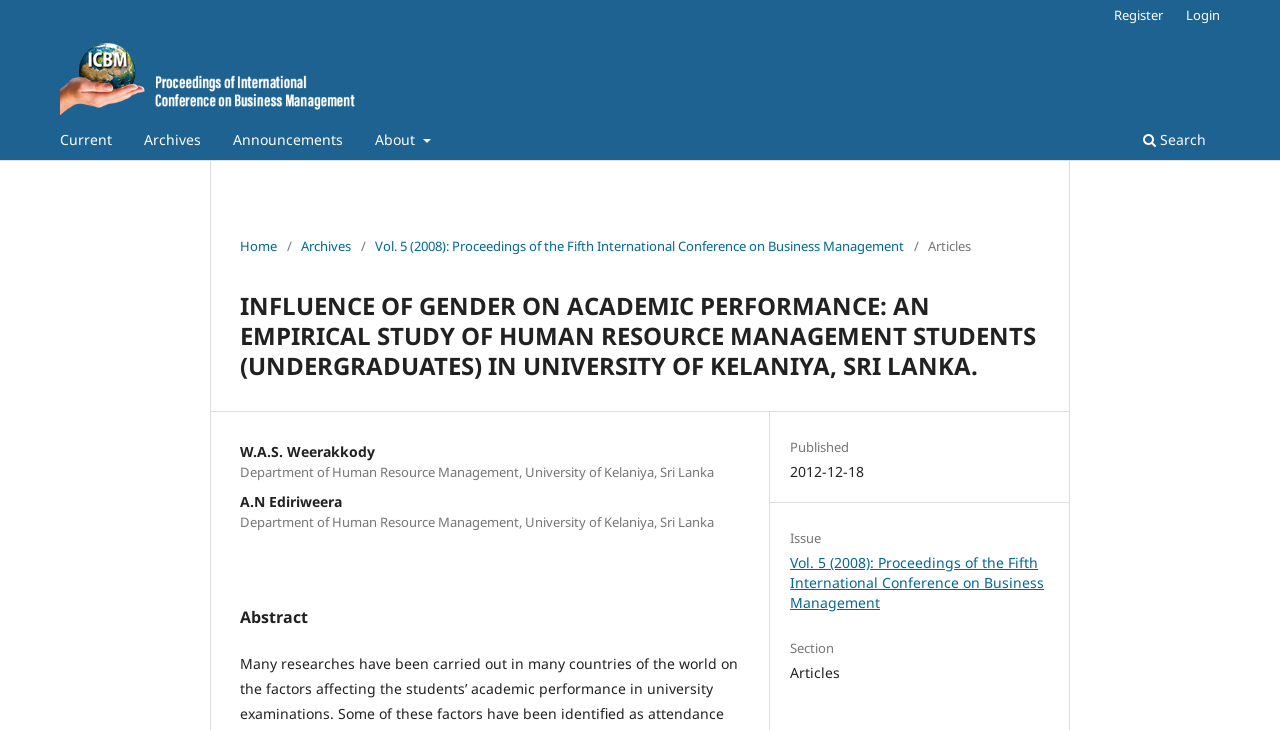Please provide a detailed answer to the question below based on the screenshot: 
What is the section of the article?

I found the answer by looking at the static text element with the text 'Articles' which is located below the issue section, indicating that it is the section of the article.